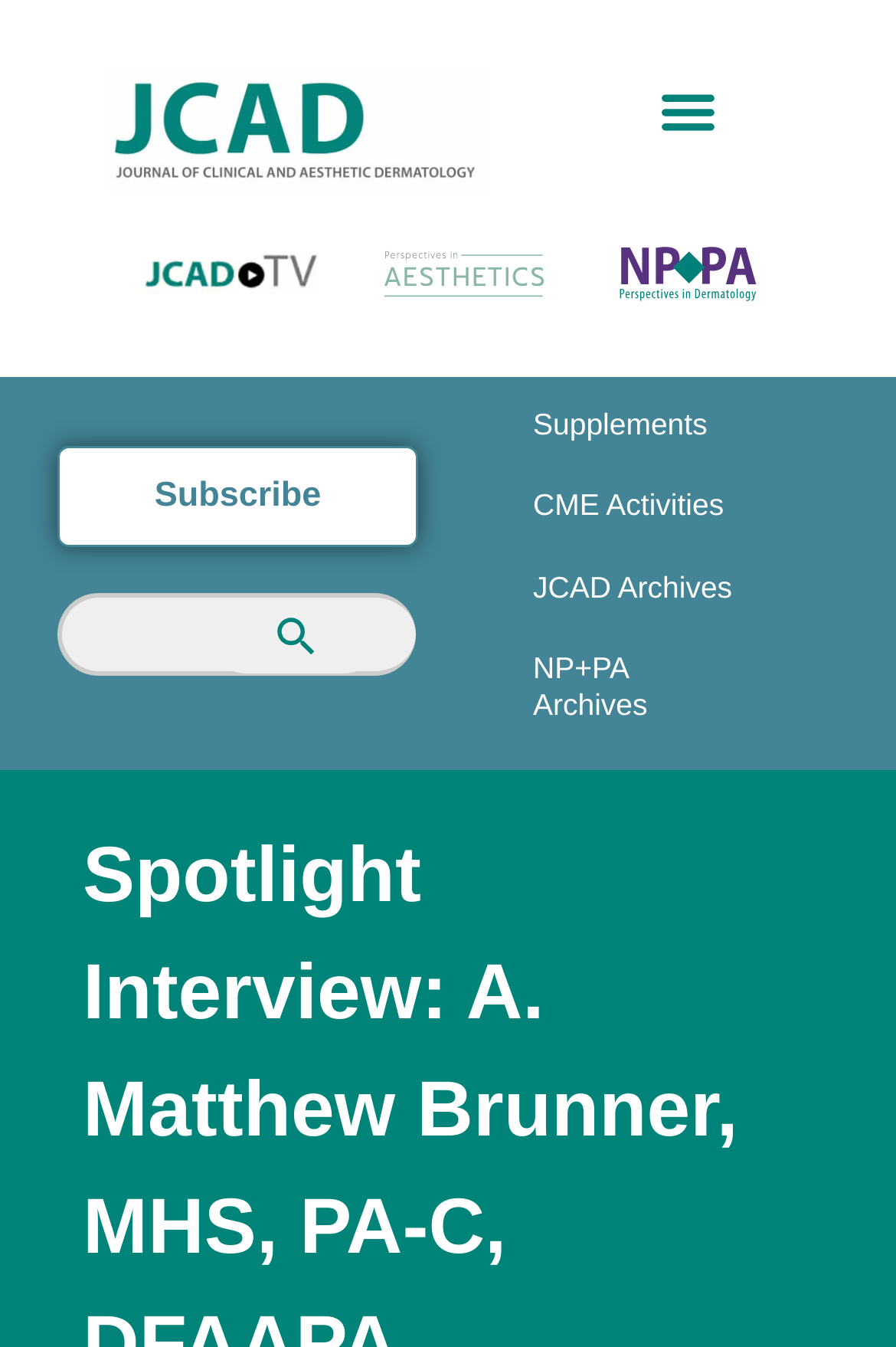Please provide the bounding box coordinates for the element that needs to be clicked to perform the instruction: "View NPPA Vectors". The coordinates must consist of four float numbers between 0 and 1, formatted as [left, top, right, bottom].

[0.685, 0.16, 0.853, 0.245]